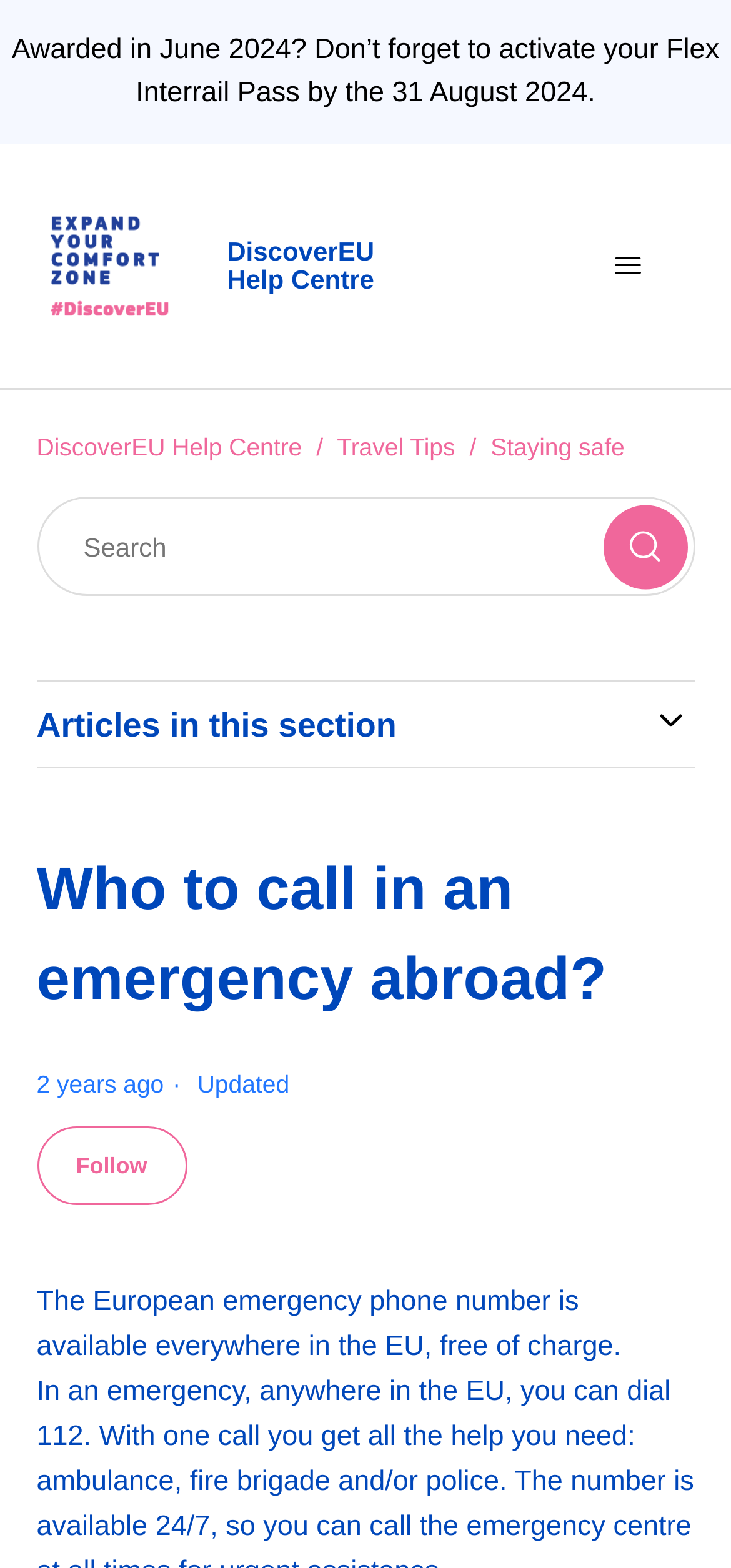Please determine the bounding box coordinates of the section I need to click to accomplish this instruction: "go to page 1".

None